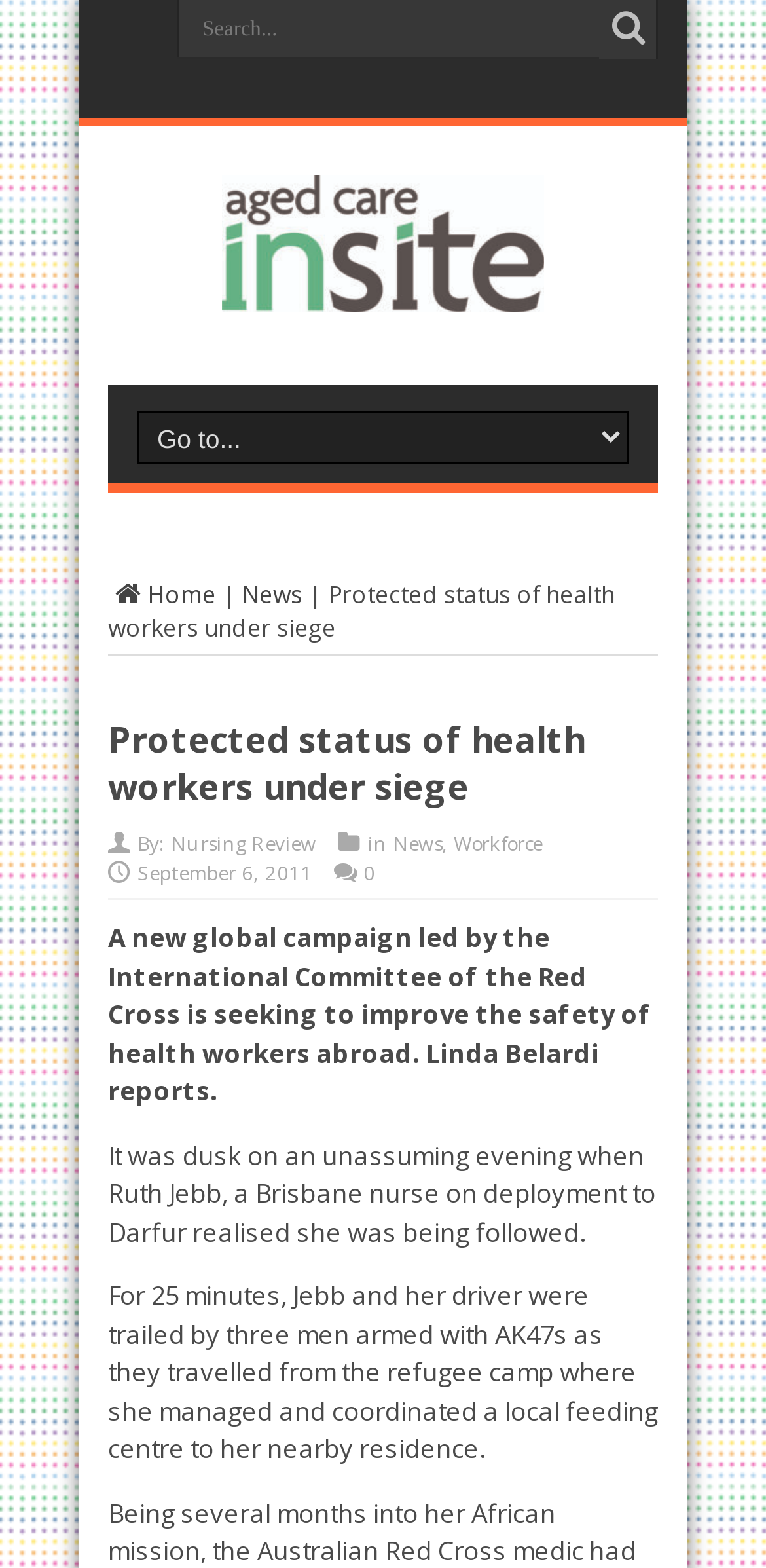Please determine the bounding box coordinates for the element that should be clicked to follow these instructions: "Search for something".

[0.231, 0.0, 0.782, 0.036]